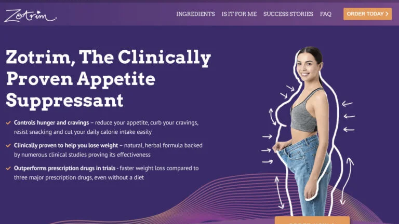Respond with a single word or phrase to the following question:
What is Zotrim an alternative to?

prescription drugs